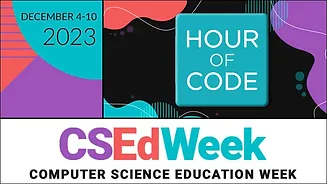Convey a rich and detailed description of the image.

The image promotes Computer Science Education Week, scheduled for December 4-10, 2023. At the center, the vibrant design features the phrase "HOUR OF CODE" within a striking black background, surrounded by colorful abstract shapes in purple, teal, and coral. Below the main visual, "CSEdWeek" is prominently displayed in bold, turquoise letters, emphasizing the significance of the week dedicated to encouraging computer science education. The composition reflects an engaging and modern aesthetic, aimed at inspiring participation in coding activities during this annual initiative.